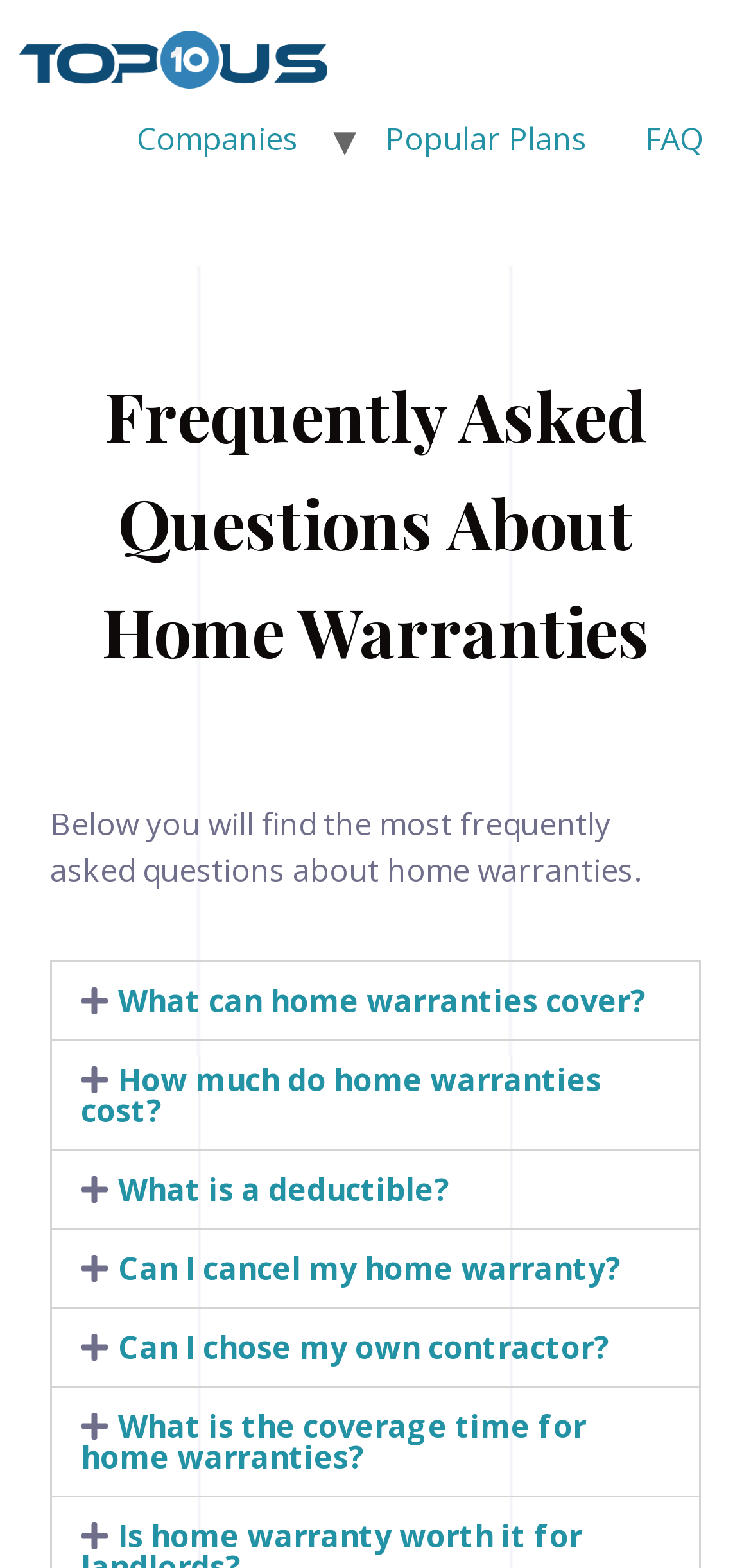Specify the bounding box coordinates (top-left x, top-left y, bottom-right x, bottom-right y) of the UI element in the screenshot that matches this description: alt="Top10usHomeWarranty"

[0.026, 0.02, 0.436, 0.064]